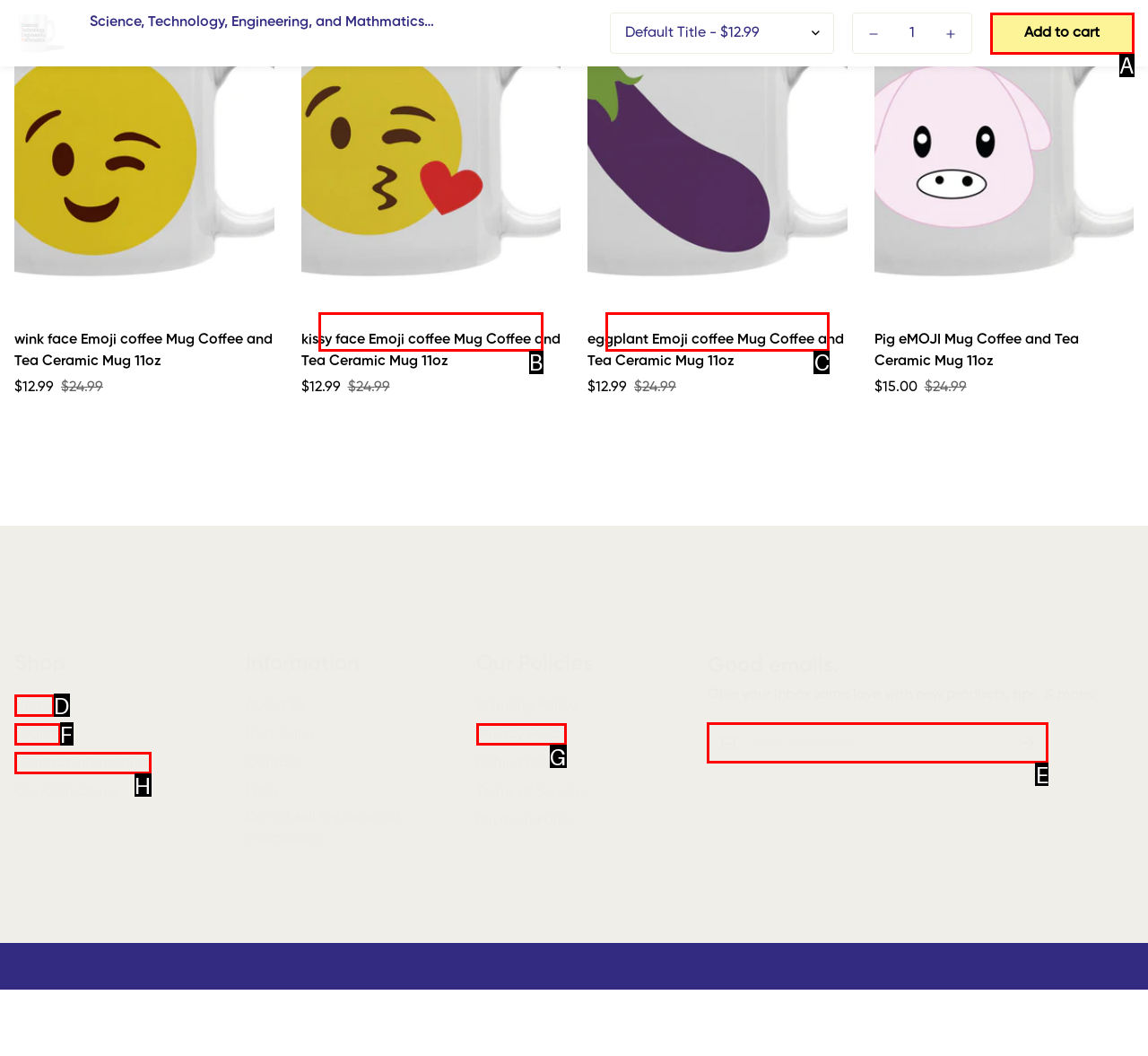Which HTML element should be clicked to complete the task: Enter your email? Answer with the letter of the corresponding option.

E